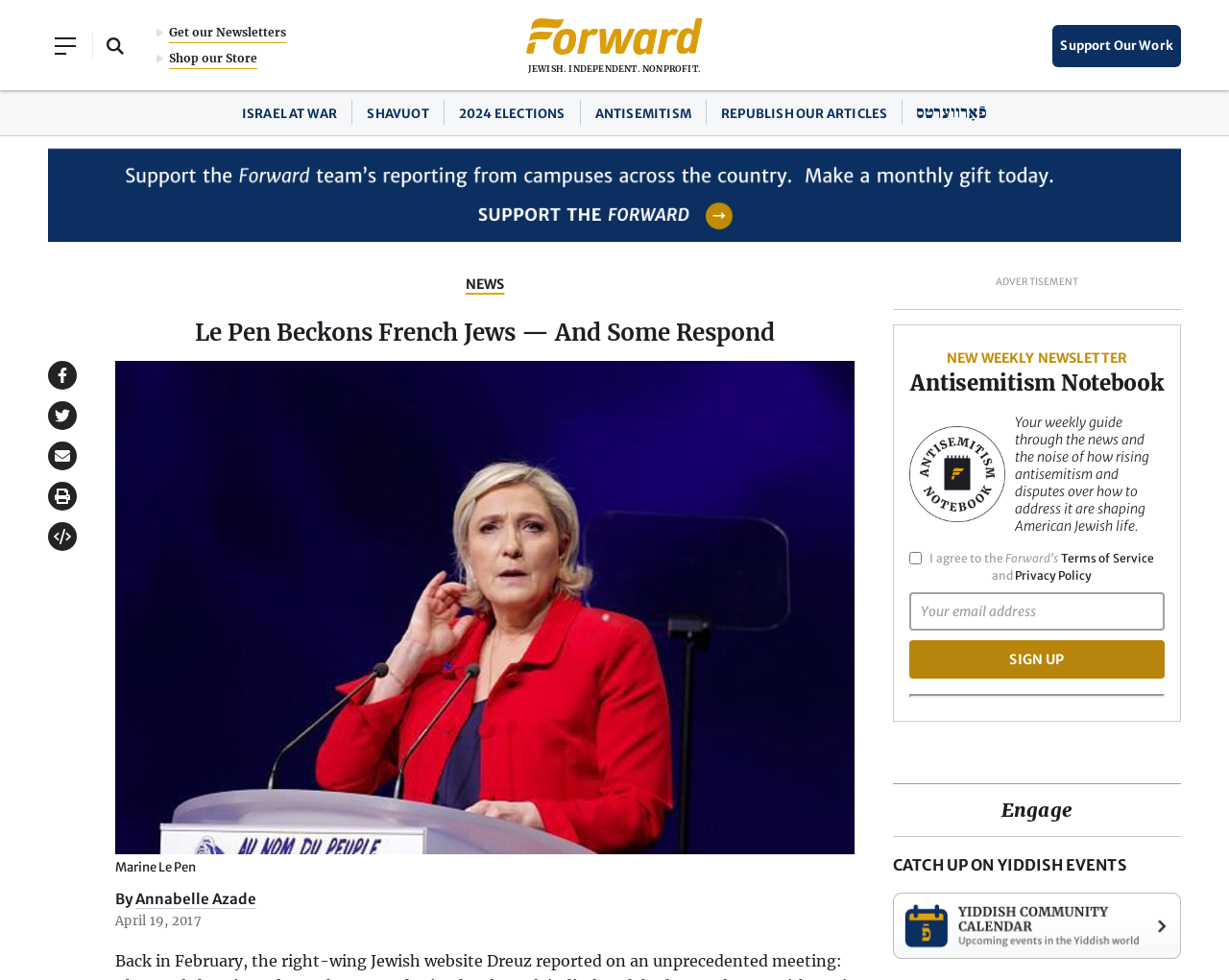Please determine the bounding box coordinates of the element's region to click in order to carry out the following instruction: "Share on Facebook". The coordinates should be four float numbers between 0 and 1, i.e., [left, top, right, bottom].

[0.039, 0.368, 0.062, 0.398]